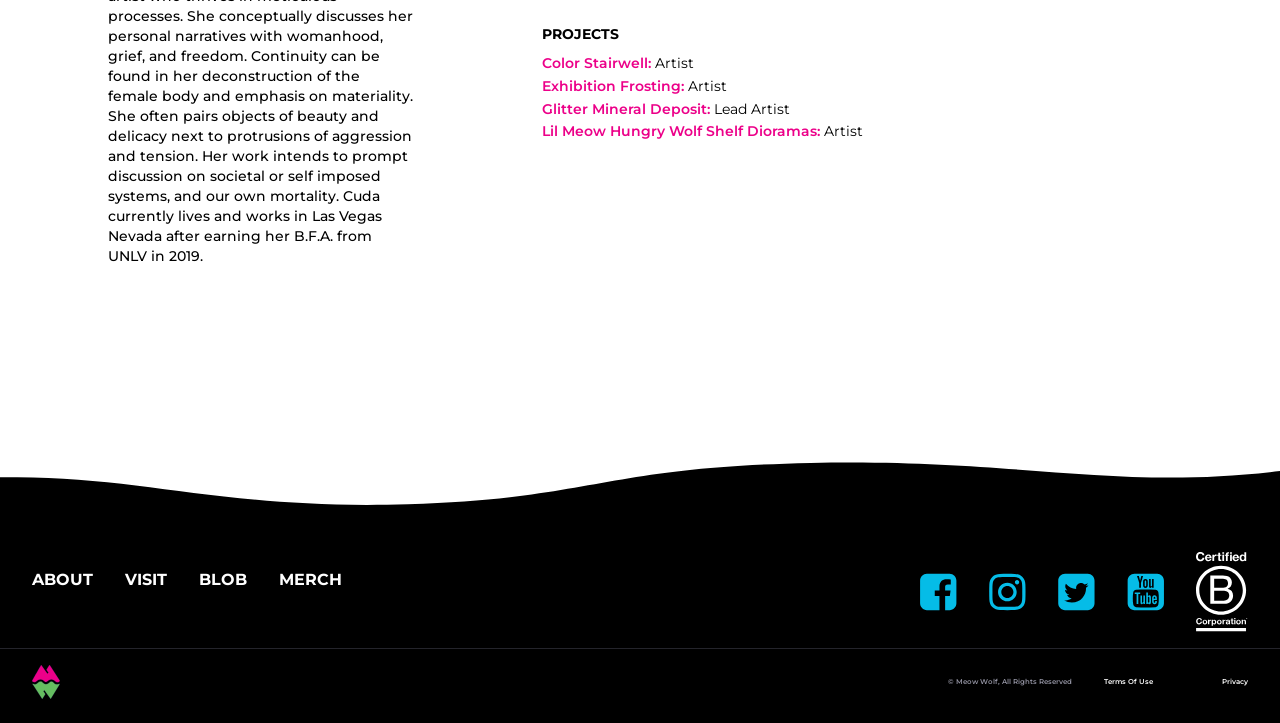Using the element description: "Glitter Mineral Deposit: Lead Artist", determine the bounding box coordinates. The coordinates should be in the format [left, top, right, bottom], with values between 0 and 1.

[0.423, 0.138, 0.617, 0.163]